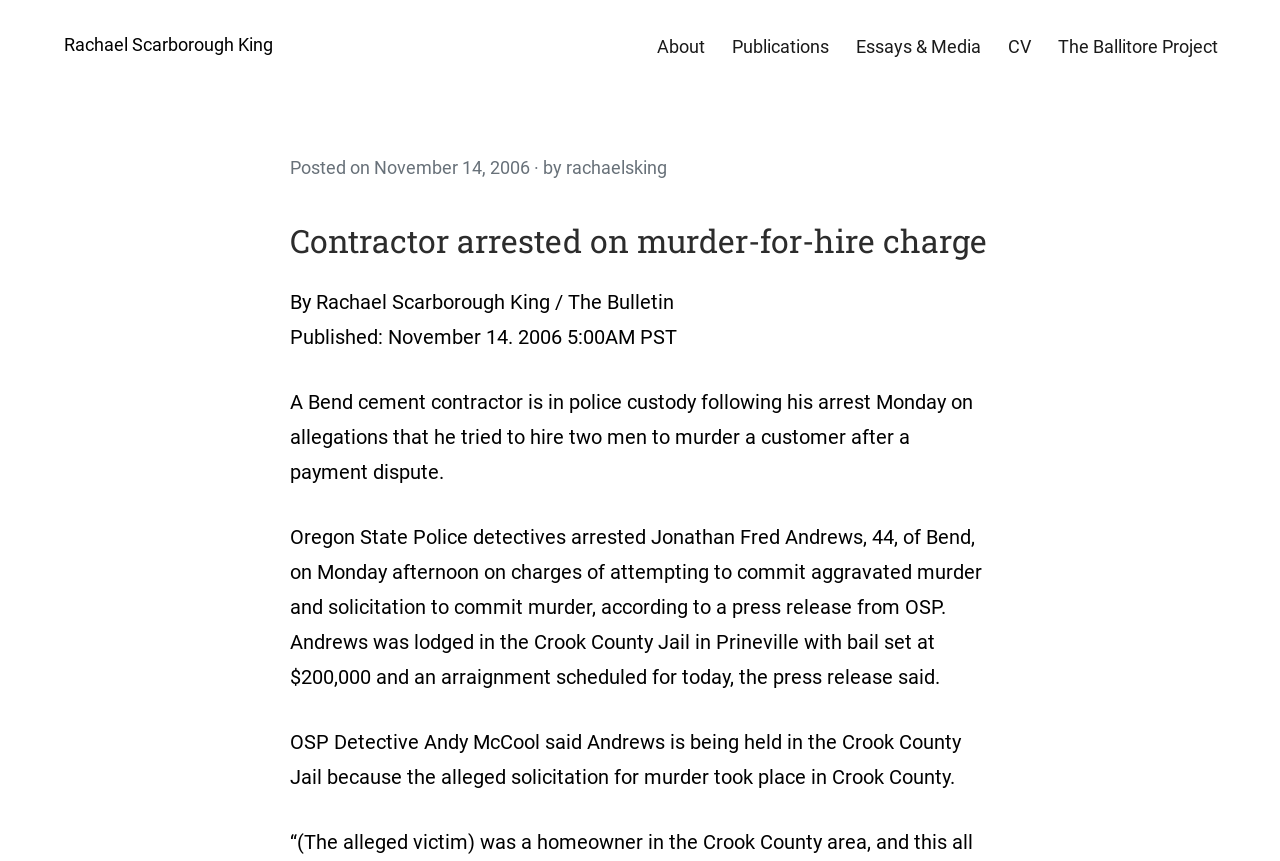Please use the details from the image to answer the following question comprehensively:
What is the bail amount set for the arrested person?

The bail amount is mentioned in the article, specifically in the text 'Andrews was lodged in the Crook County Jail in Prineville with bail set at $200,000 and an arraignment scheduled for today, the press release said'.